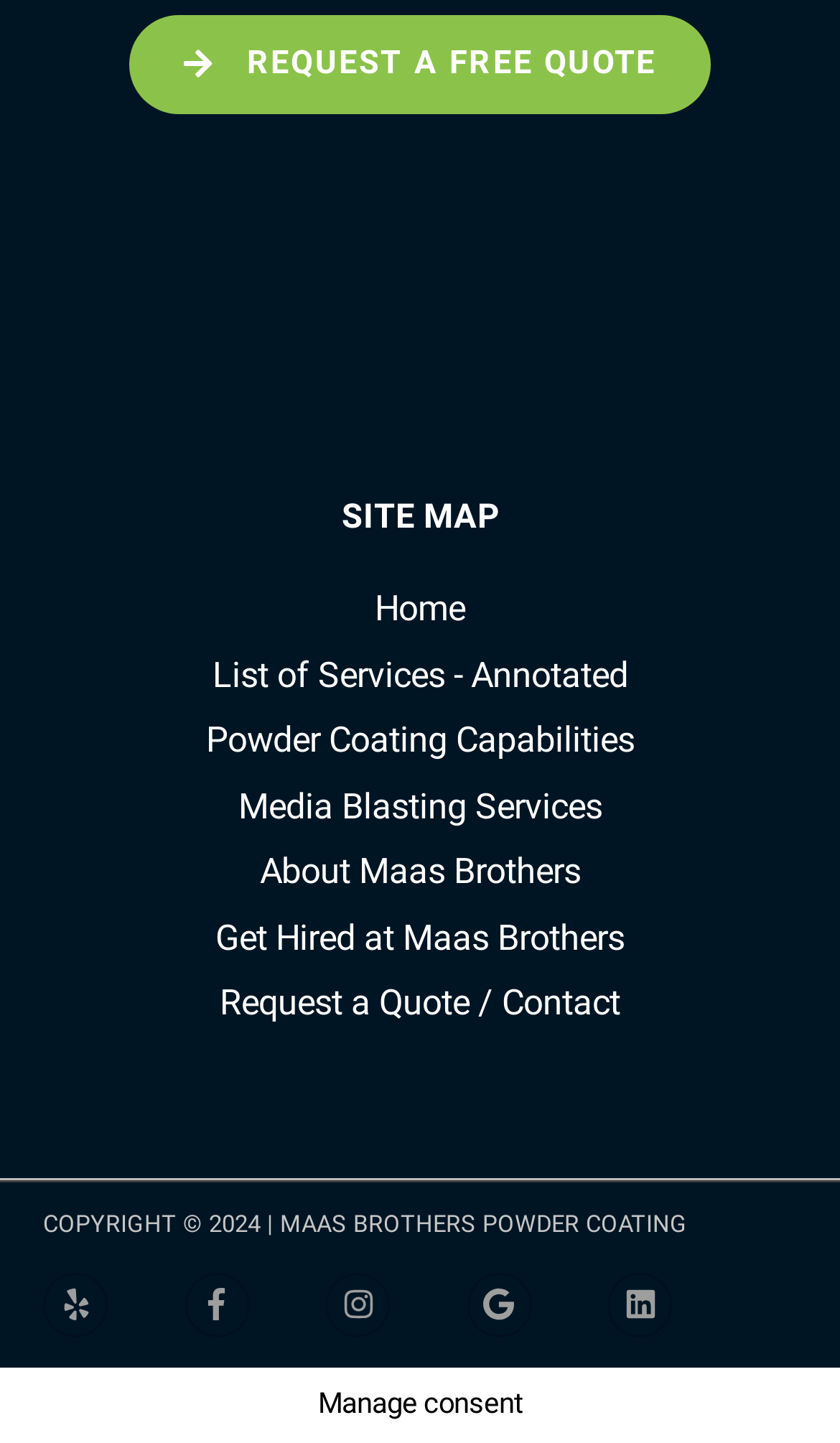What is the company name?
Look at the image and answer the question with a single word or phrase.

Maas Brothers